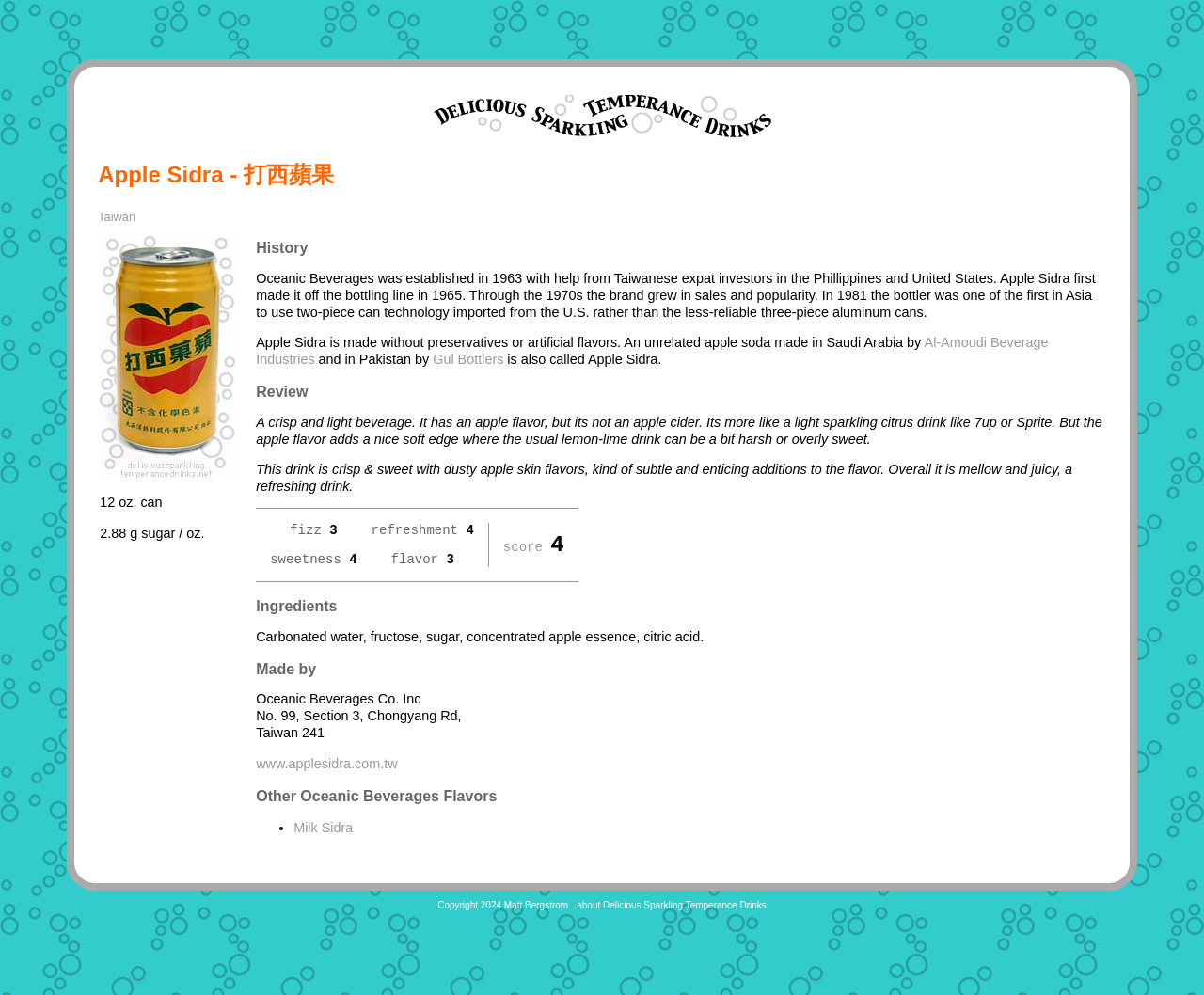What is the sugar content of Apple Sidra?
Provide a well-explained and detailed answer to the question.

I found the sugar content of Apple Sidra by looking at the text 'Apple Sidra 12 oz. can 2.88 g sugar / oz.' This indicates that the sugar content of Apple Sidra is 2.88 grams per ounce.